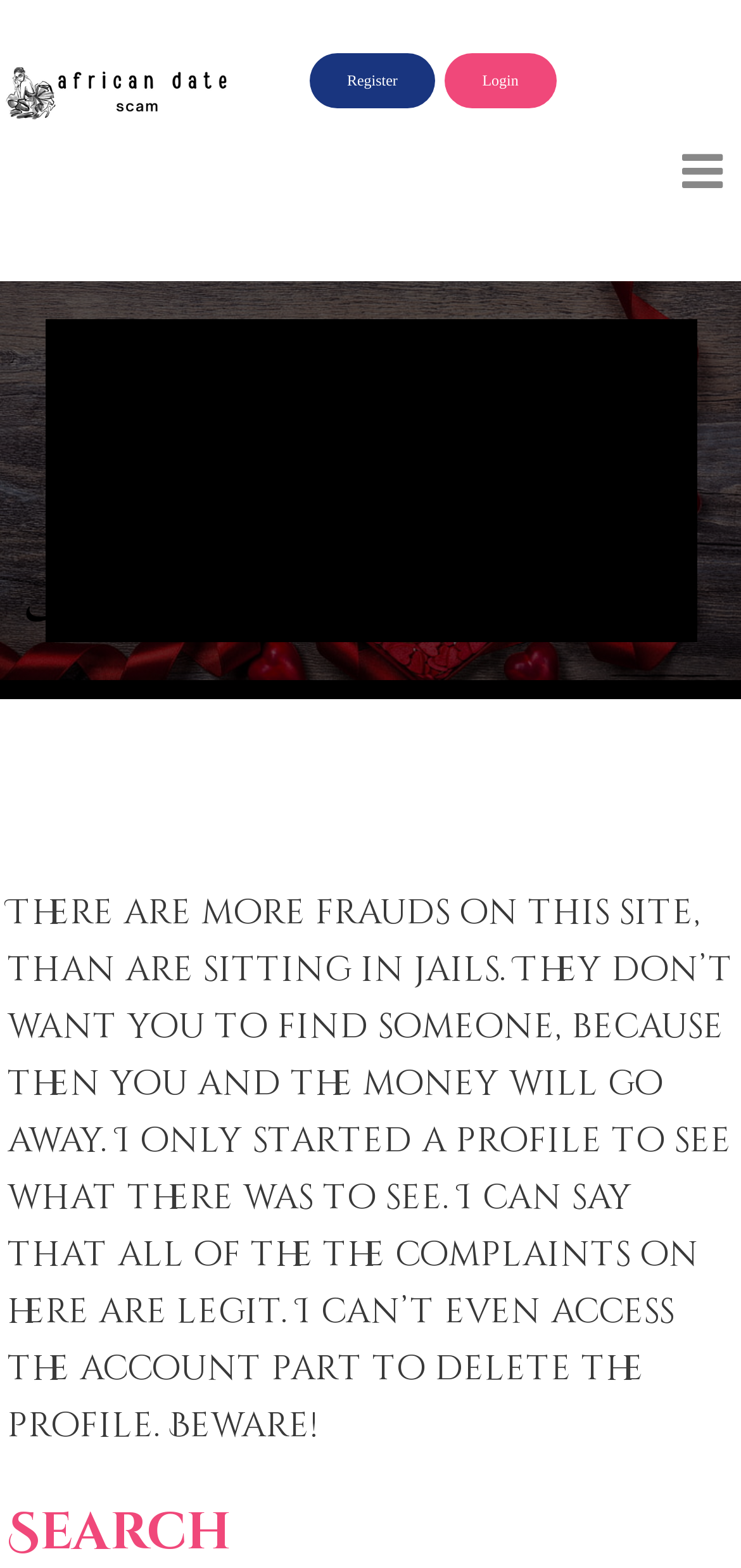What is the symbol present in the top-right corner?
Based on the image, provide a one-word or brief-phrase response.

